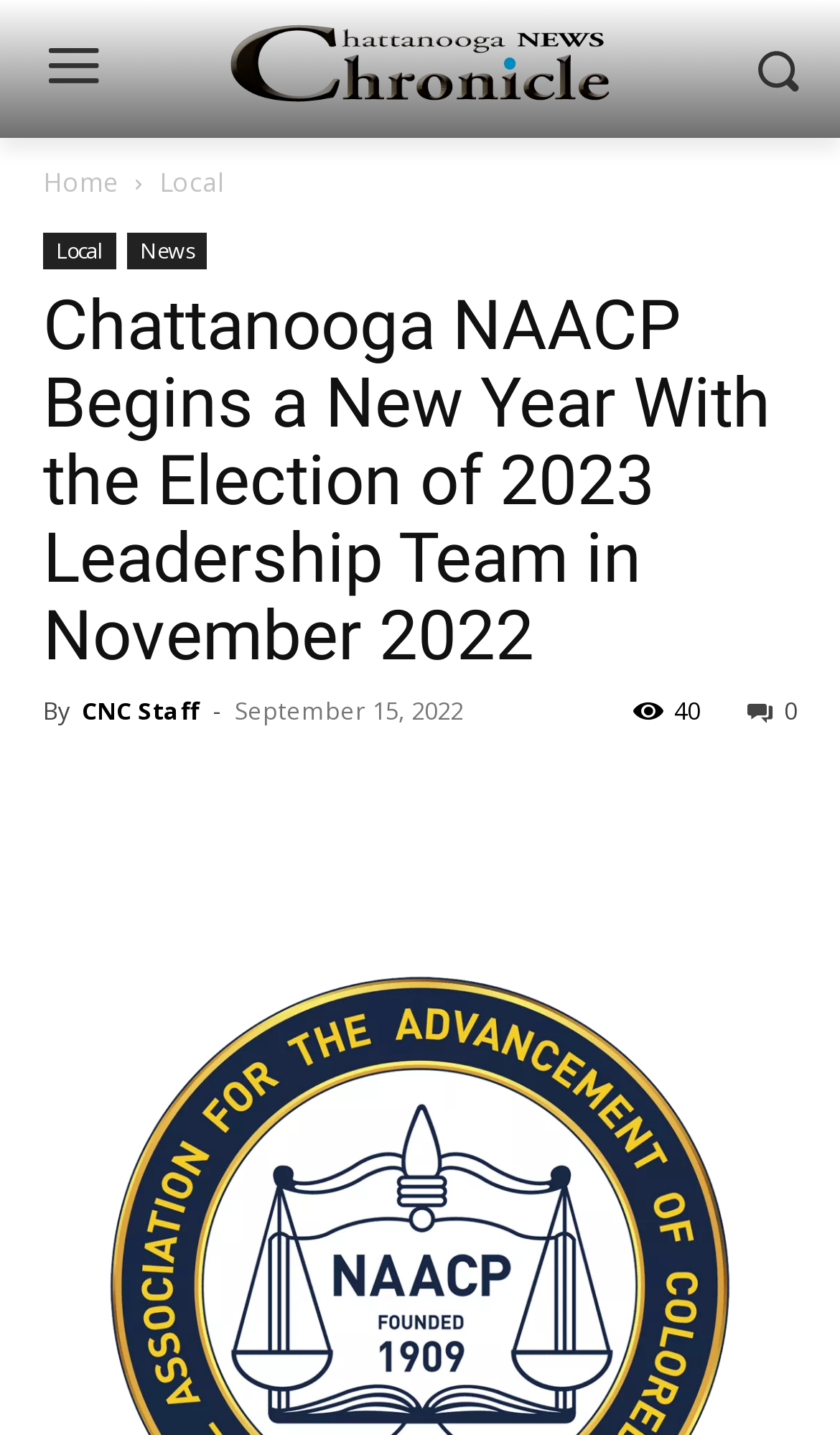What is the author of the article?
Using the image, answer in one word or phrase.

CNC Staff